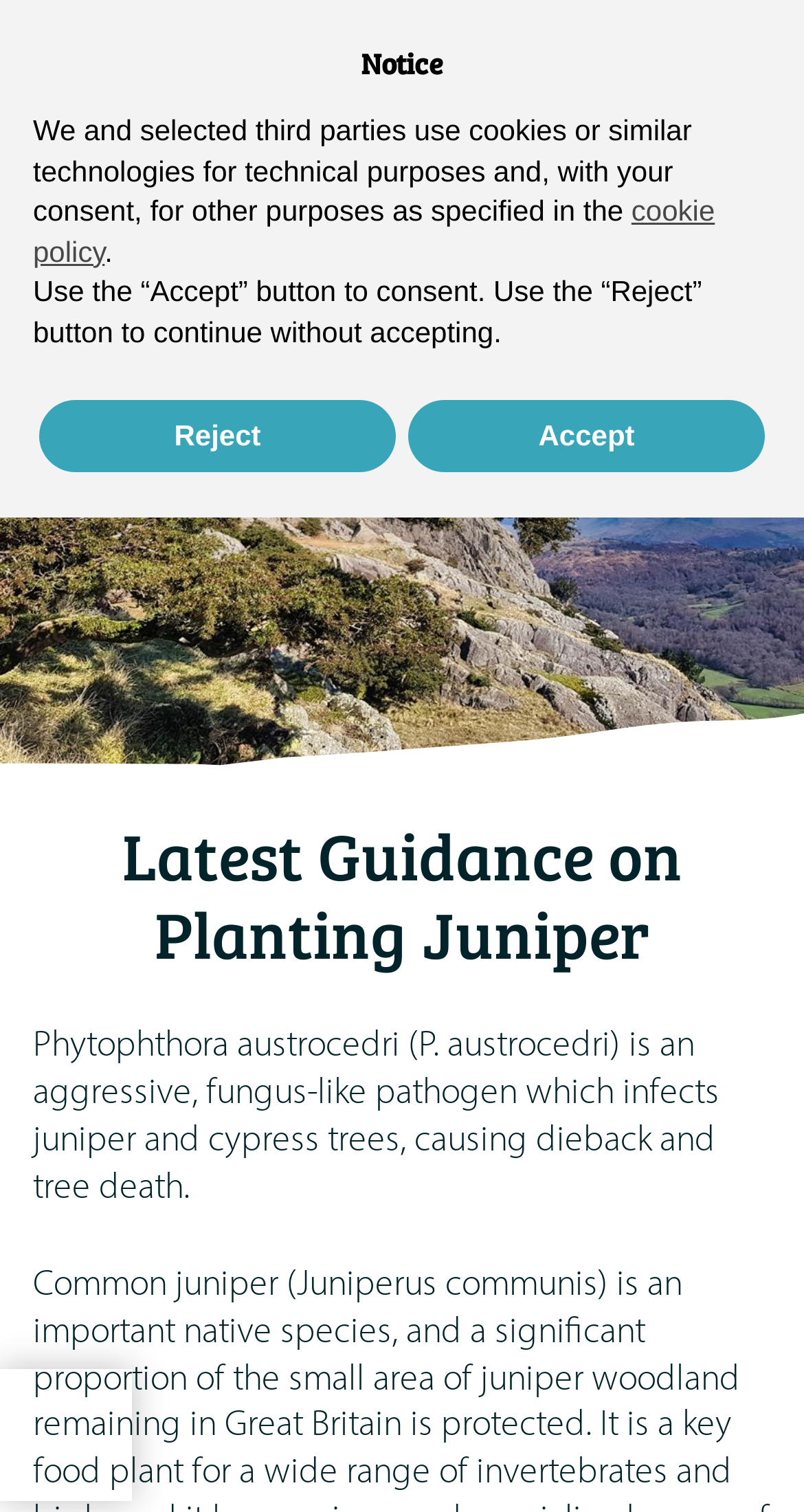Using the description: "April 2023", identify the bounding box of the corresponding UI element in the screenshot.

None